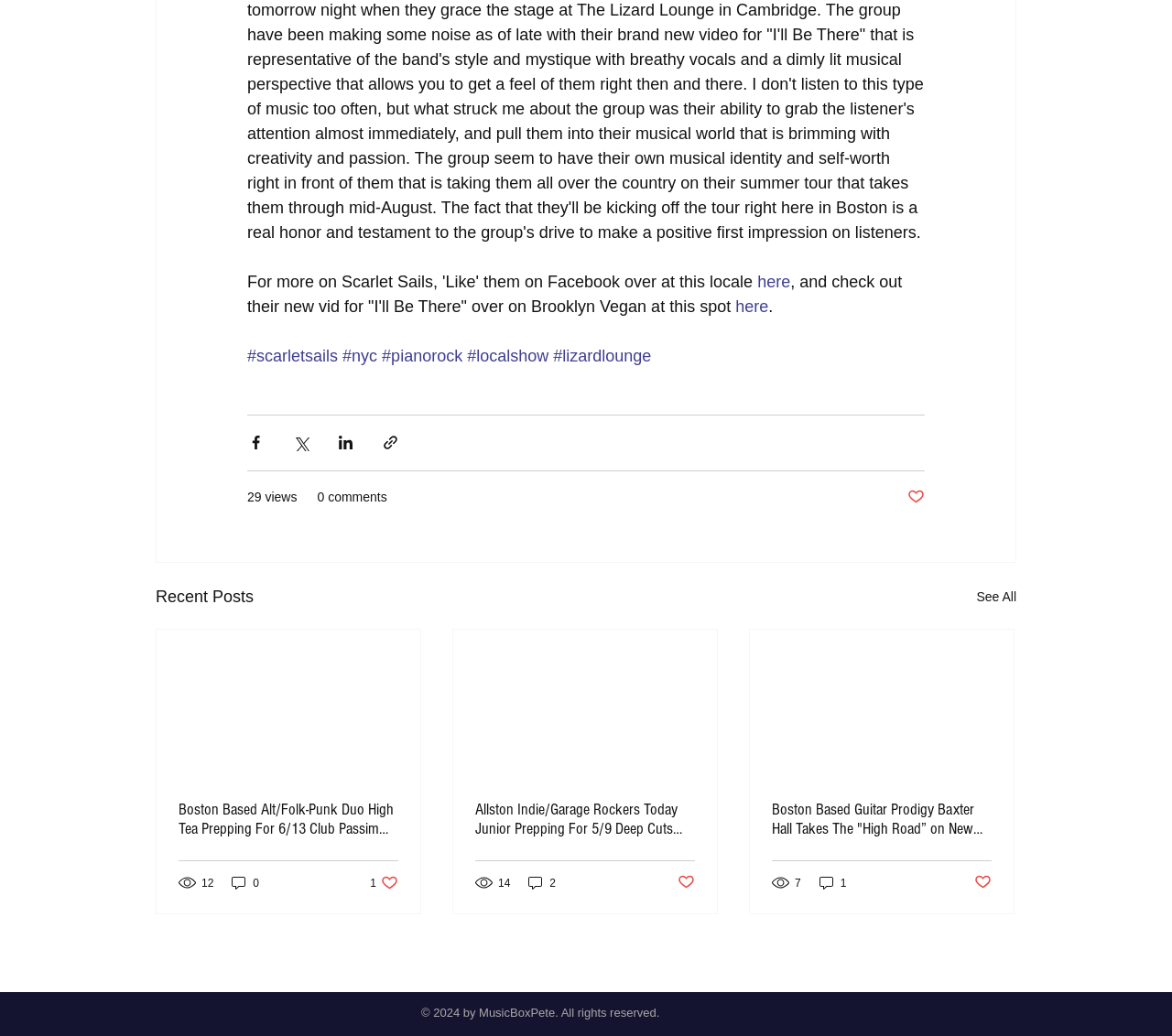Highlight the bounding box coordinates of the element that should be clicked to carry out the following instruction: "Like the post about Today Junior". The coordinates must be given as four float numbers ranging from 0 to 1, i.e., [left, top, right, bottom].

[0.316, 0.844, 0.34, 0.861]